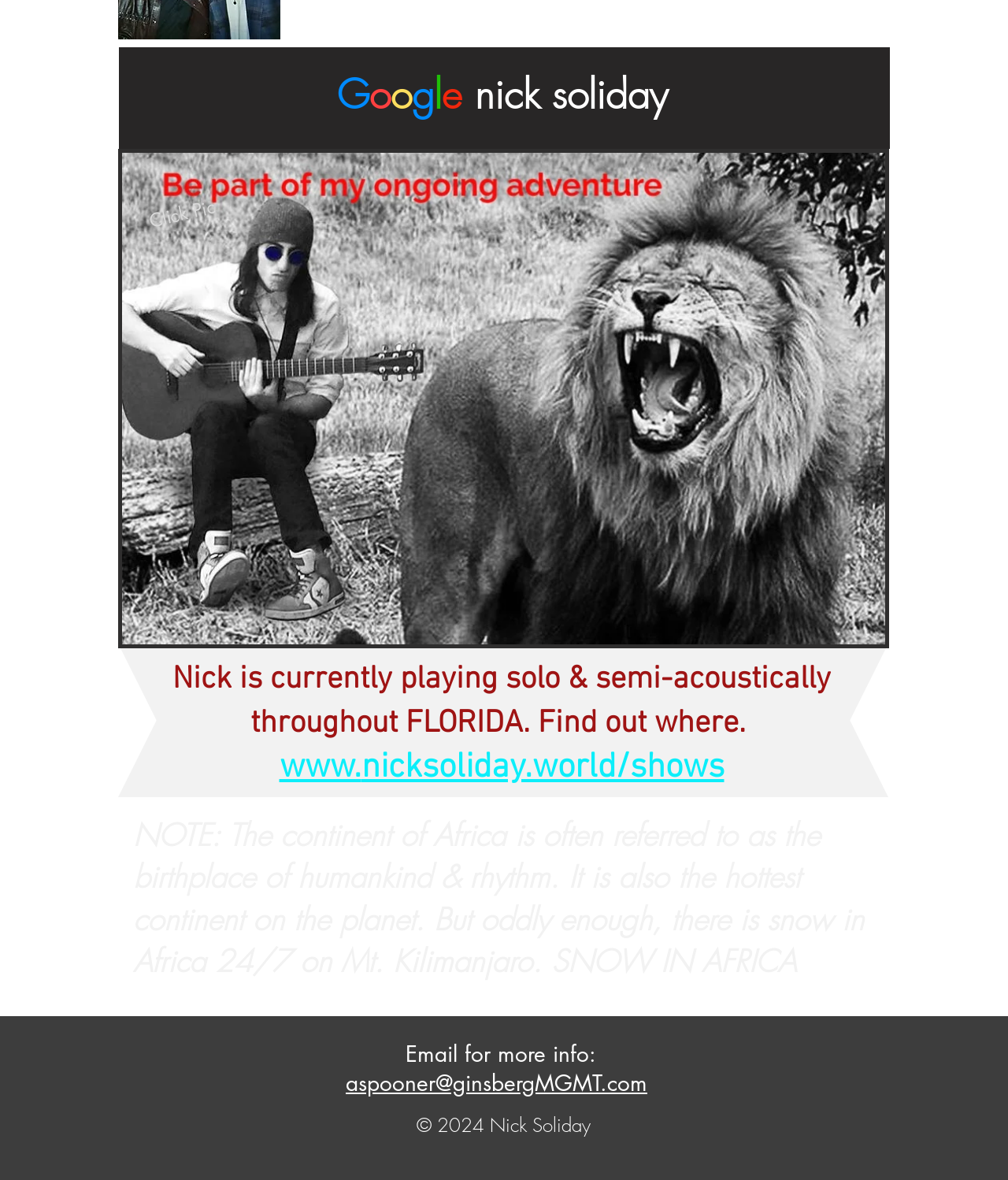What is the copyright year of the website?
Answer the question with as much detail as you can, using the image as a reference.

This answer can be obtained by reading the text at the bottom of the webpage that says '© 2024' which indicates the copyright year of the website.